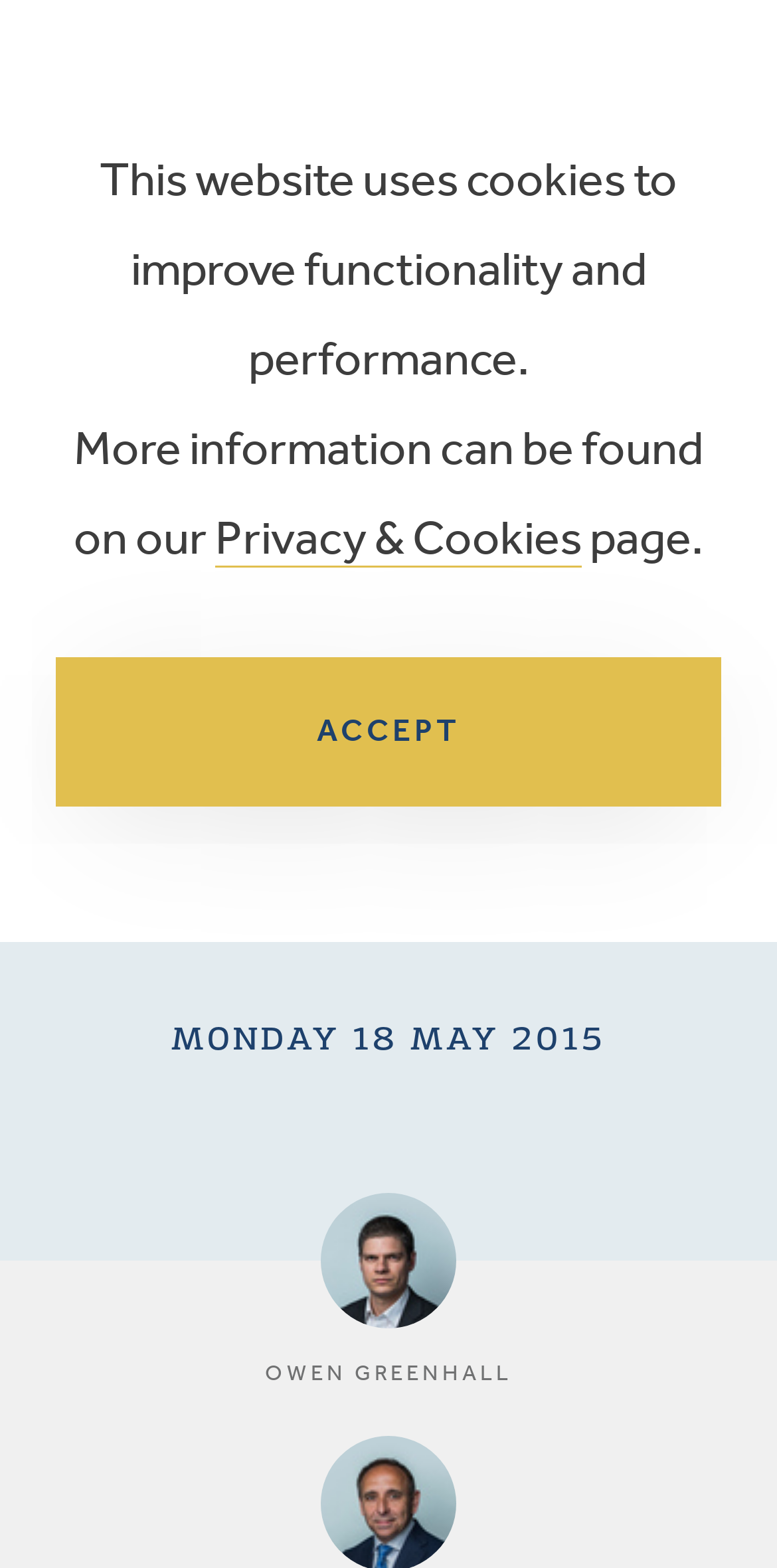What is the topic of the news article?
Refer to the image and provide a thorough answer to the question.

I found the answer by examining the heading element with the text 'Wetherspoons discriminated against Irish Travellers' which is a prominent element on the webpage, suggesting that it is the topic of the news article.